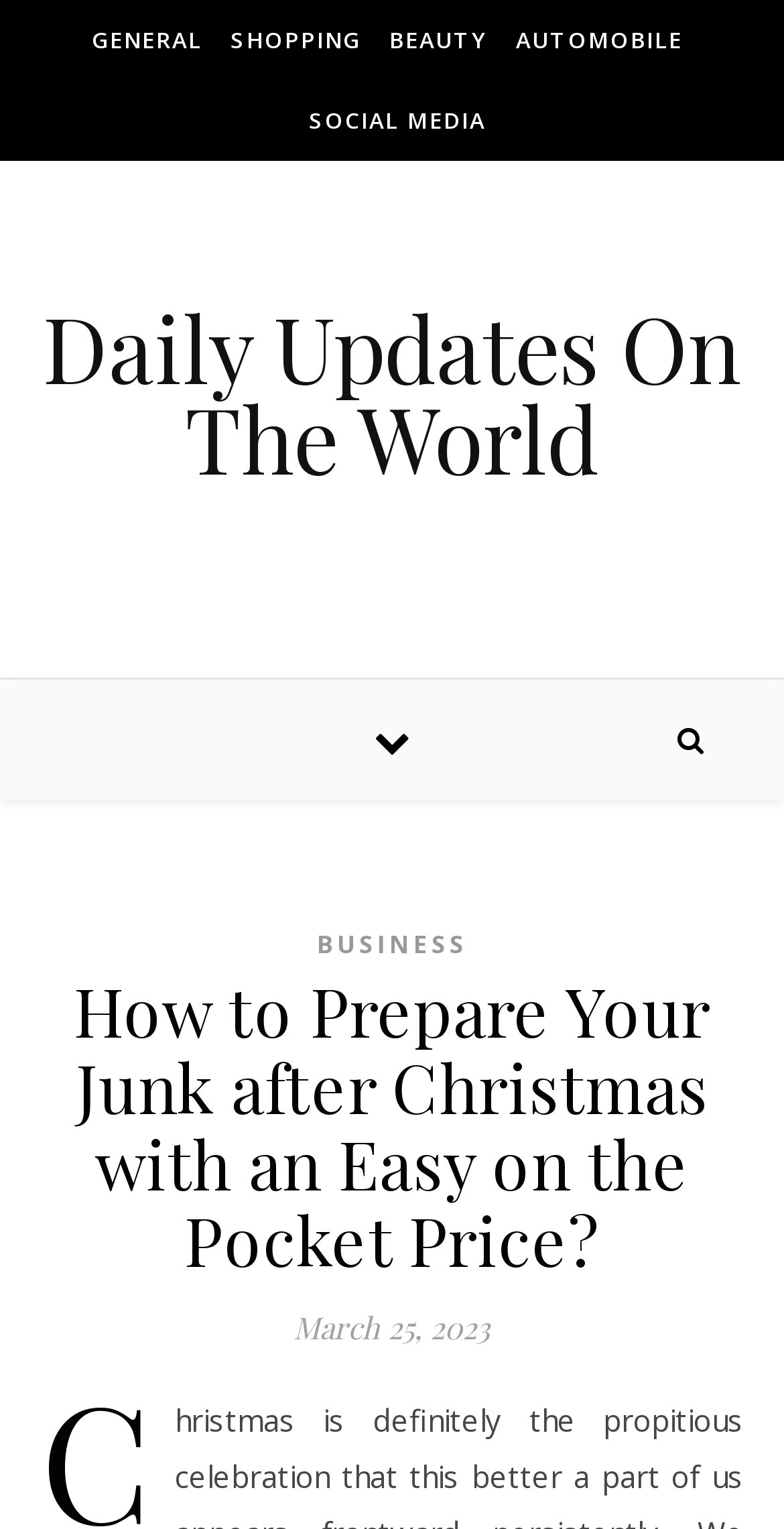What is the date mentioned in the article?
Please answer the question with a single word or phrase, referencing the image.

March 25, 2023